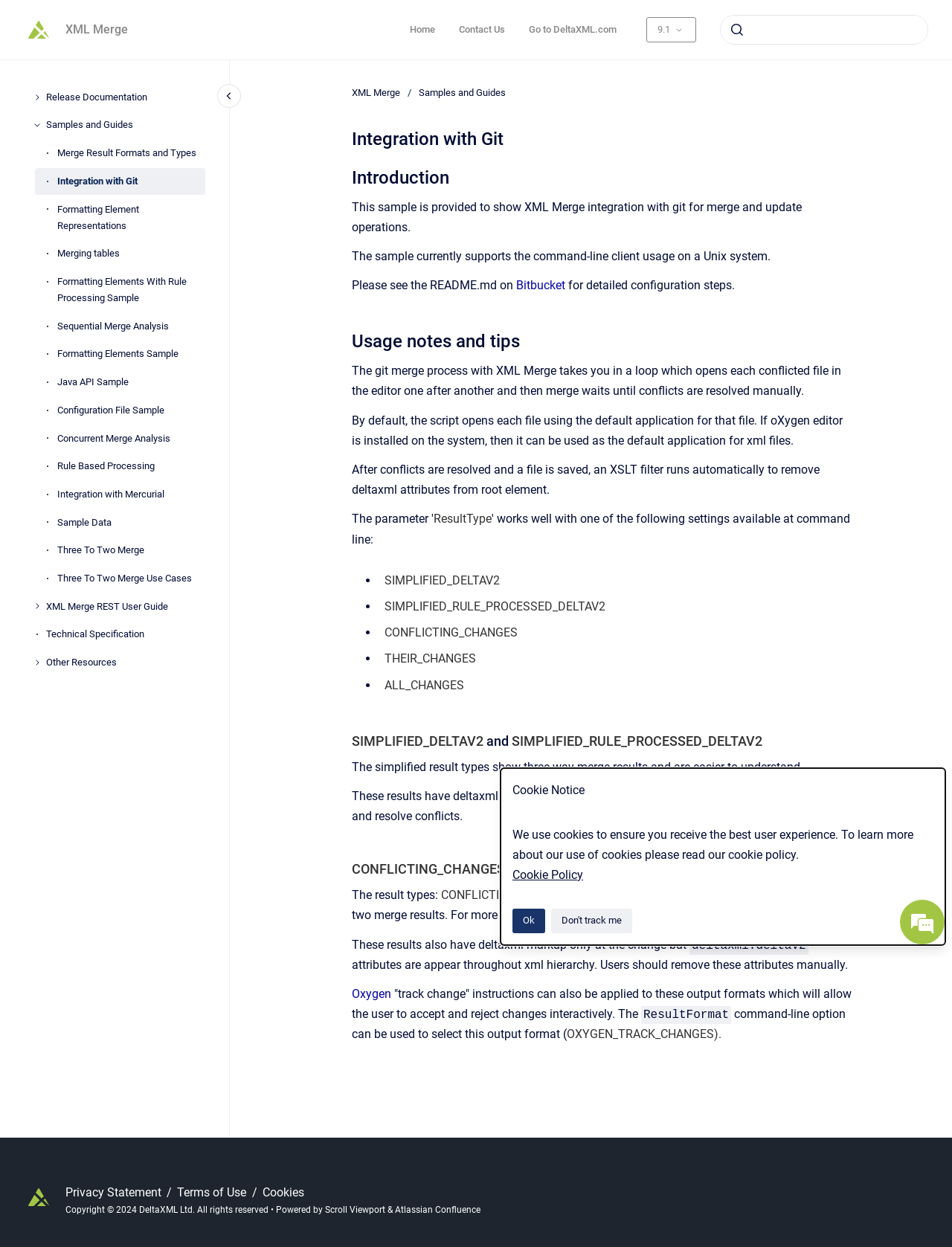Based on the image, give a detailed response to the question: What is the default application for xml files?

According to the webpage, if oXygen editor is installed on the system, then it can be used as the default application for xml files, which means that oXygen editor will be used to open xml files by default.